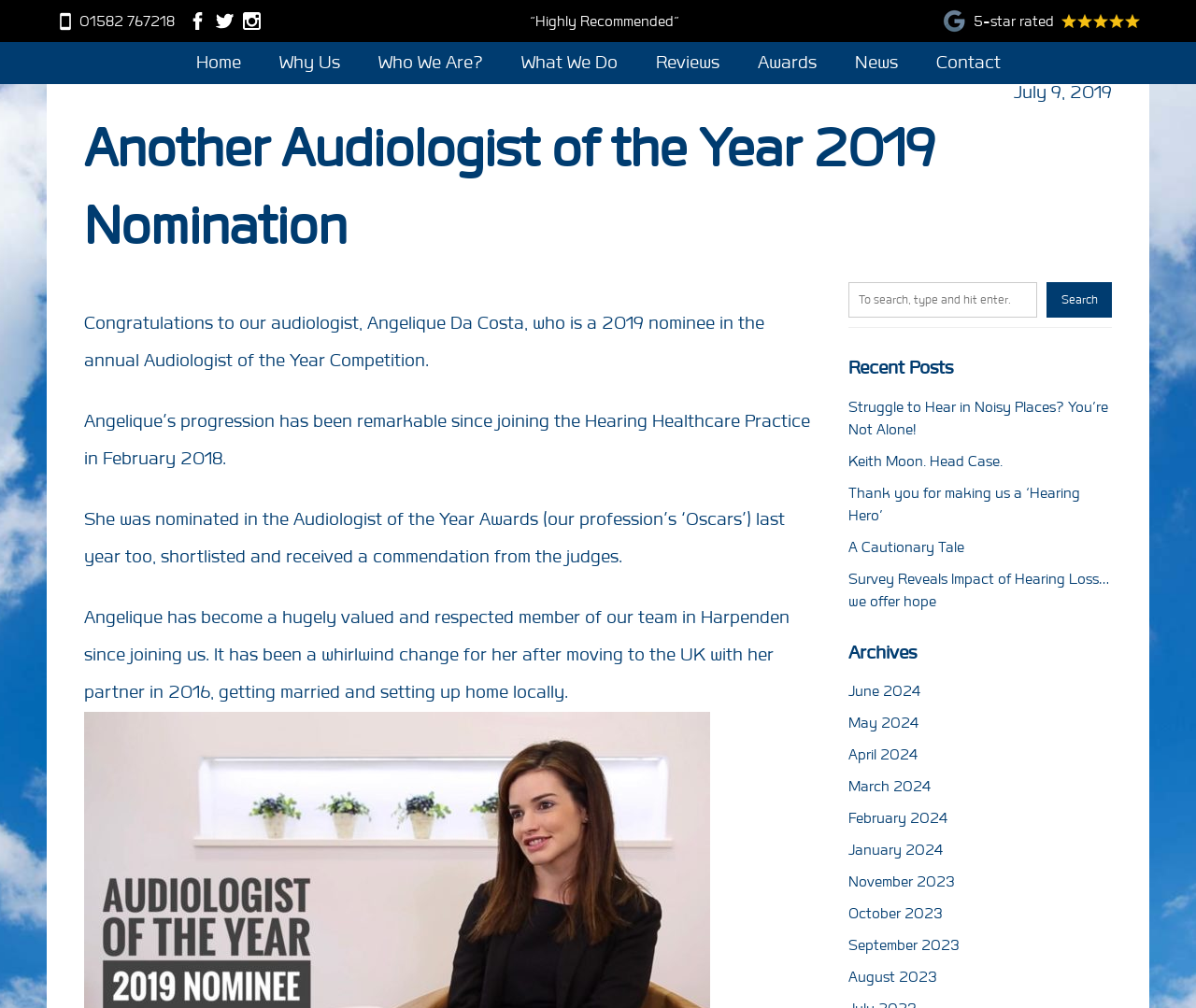Locate and extract the headline of this webpage.

Another Audiologist of the Year 2019 Nomination